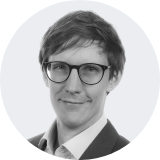What is Christian wearing?
Use the image to give a comprehensive and detailed response to the question.

The caption describes Christian Kind as wearing glasses and a suit, which projects a confident and approachable demeanor, indicating that he is dressed professionally.